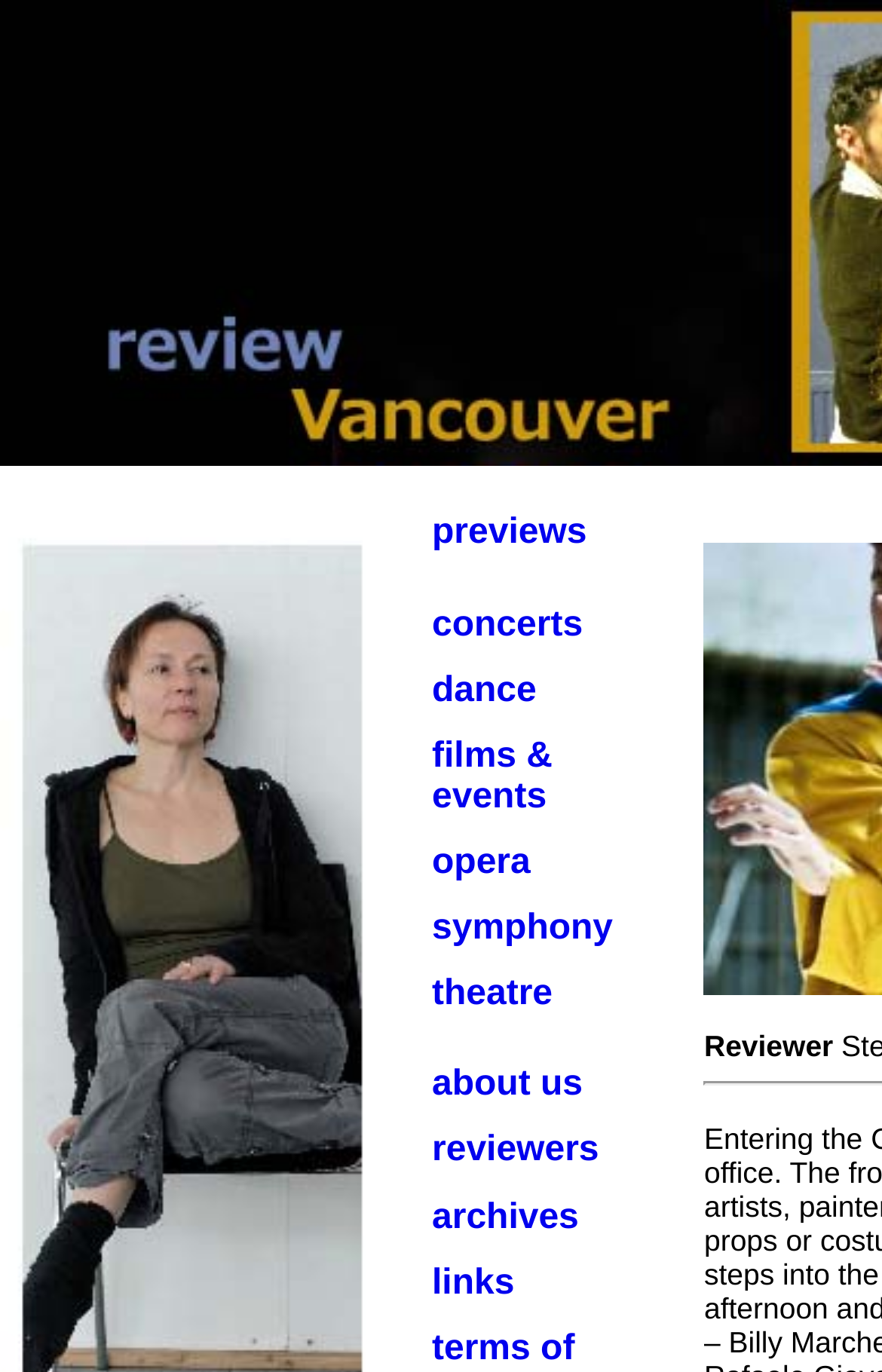What type of events are reviewed on this website?
Provide a fully detailed and comprehensive answer to the question.

Based on the webpage structure and the links provided, it appears that this website reviews various types of performing arts events, including theatre, music, symphony, opera, dance, and special events.